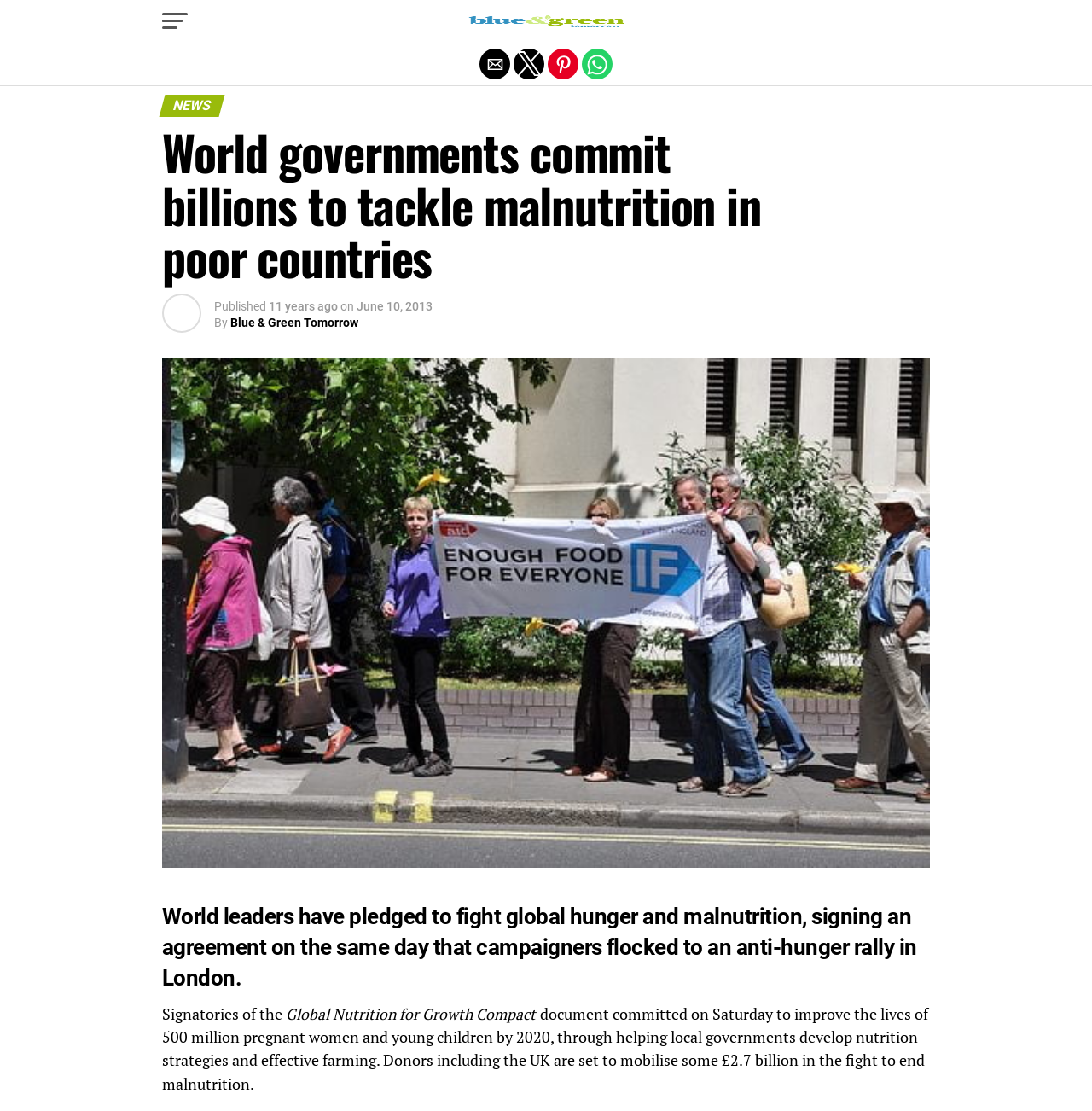Find the bounding box coordinates for the area that should be clicked to accomplish the instruction: "Click the 'Share by email' button".

[0.439, 0.044, 0.467, 0.071]